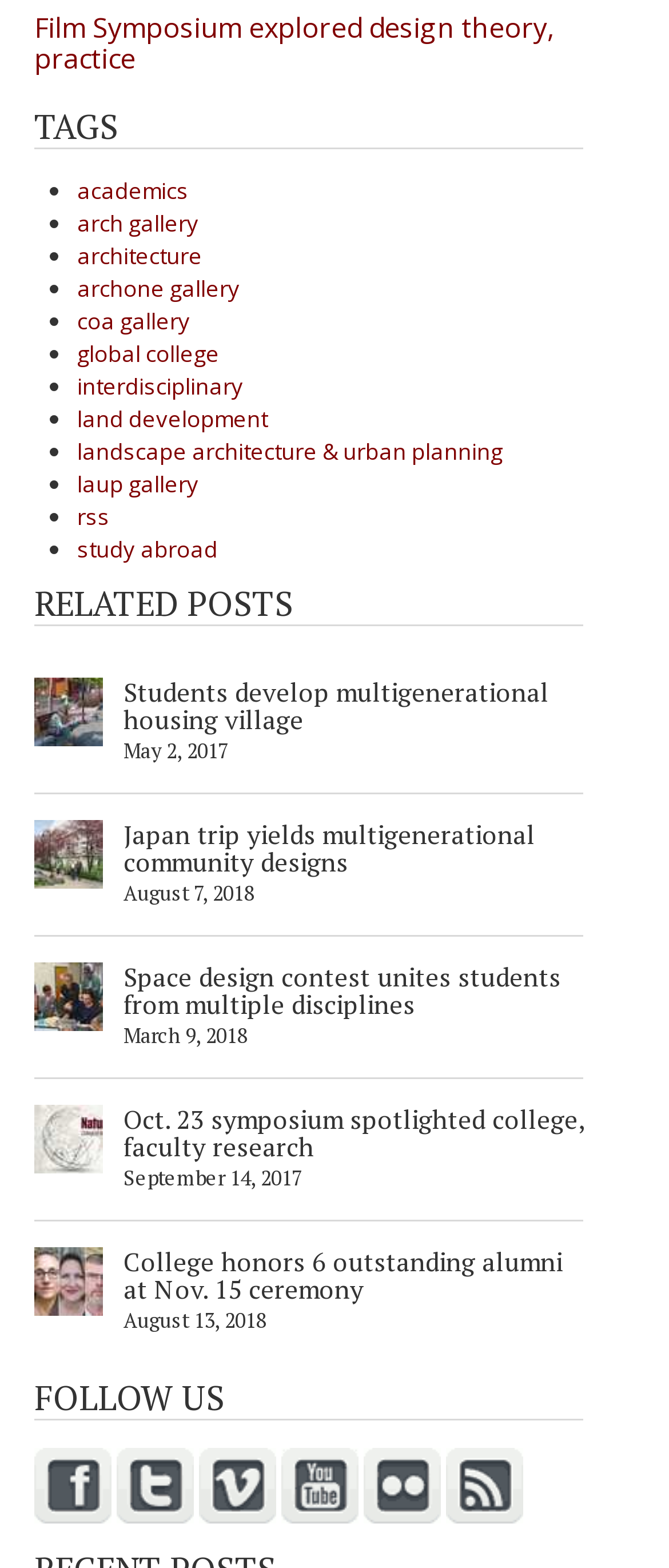Can you identify the bounding box coordinates of the clickable region needed to carry out this instruction: 'View the 'Students develop multigenerational housing village' post'? The coordinates should be four float numbers within the range of 0 to 1, stated as [left, top, right, bottom].

[0.185, 0.43, 0.821, 0.469]